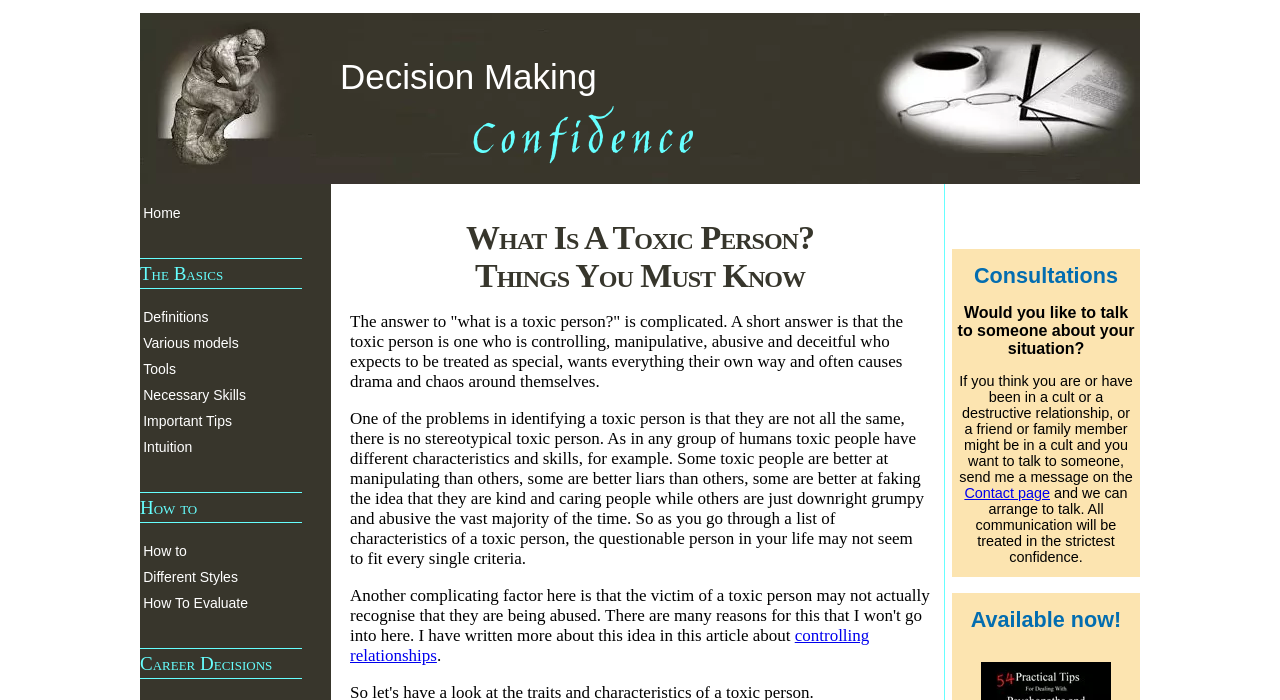Using the format (top-left x, top-left y, bottom-right x, bottom-right y), provide the bounding box coordinates for the described UI element. All values should be floating point numbers between 0 and 1: Tools

[0.109, 0.51, 0.241, 0.545]